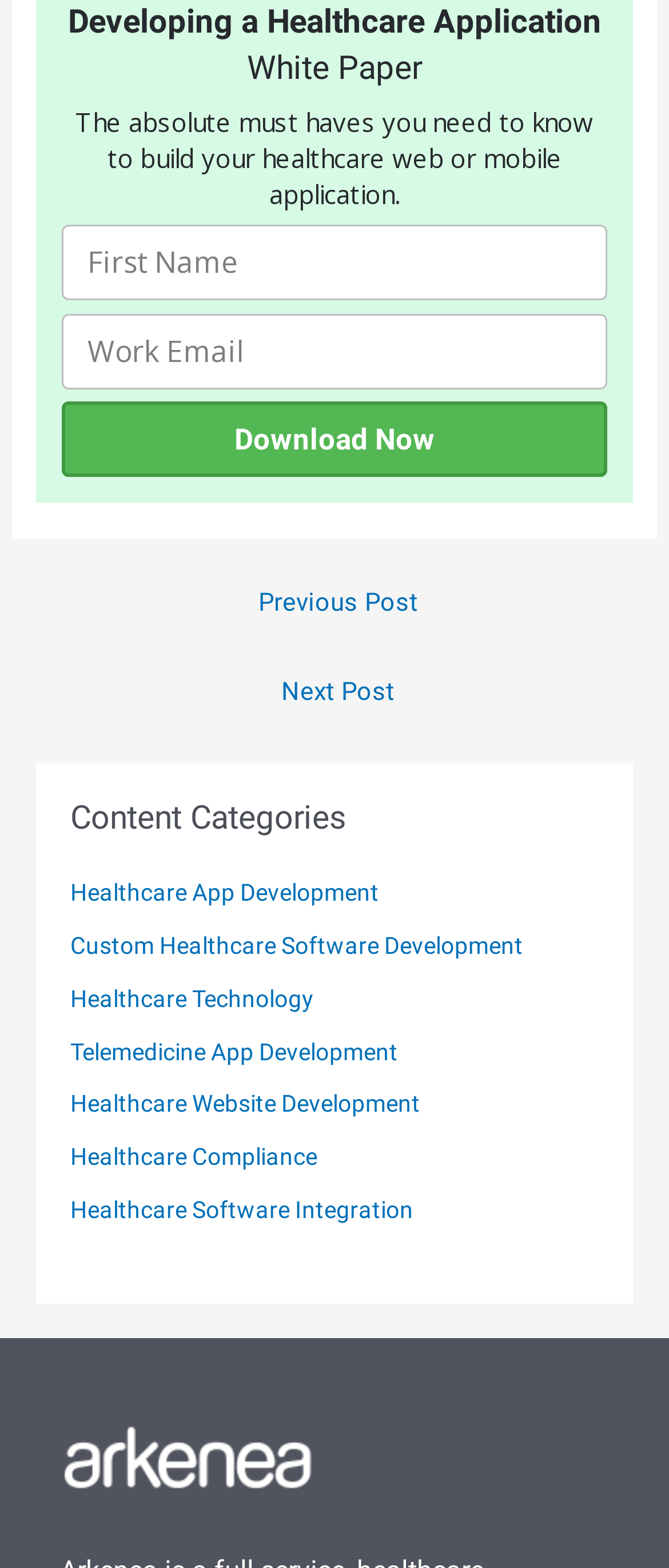Can you look at the image and give a comprehensive answer to the question:
What is the logo located at the bottom of the page?

The logo is an image element located at the bottom of the page, with a bounding box that indicates its position, and its description is simply 'logo'.